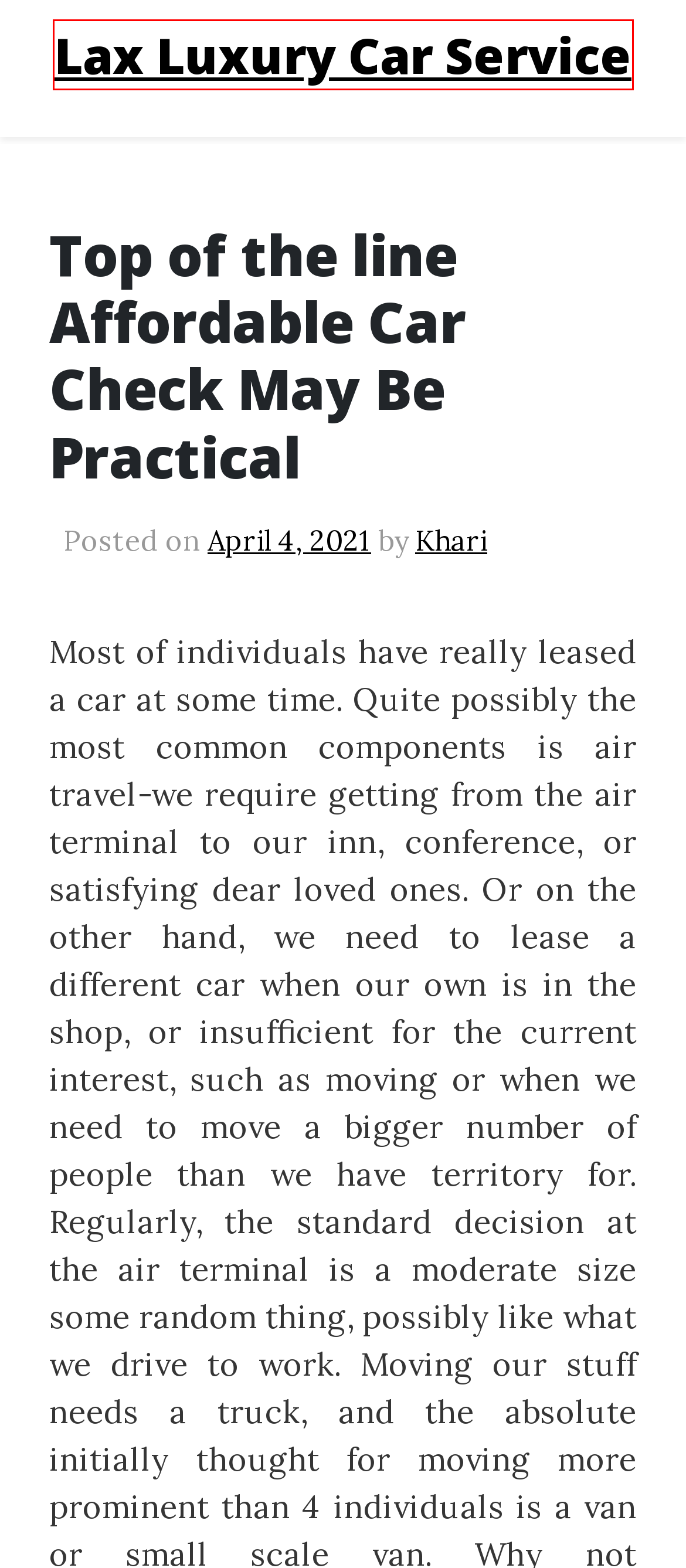You are given a webpage screenshot where a red bounding box highlights an element. Determine the most fitting webpage description for the new page that loads after clicking the element within the red bounding box. Here are the candidates:
A. February 2024 – Lax Luxury Car Service
B. Offer Home by Owner the Guidelines to Lessen Your Time on Market – Lax Luxury Car Service
C. Khari – Lax Luxury Car Service
D. Shopping – Lax Luxury Car Service
E. Lax Luxury Car Service
F. Home Improvement – Lax Luxury Car Service
G. Business – Lax Luxury Car Service
H. April 2022 – Lax Luxury Car Service

E